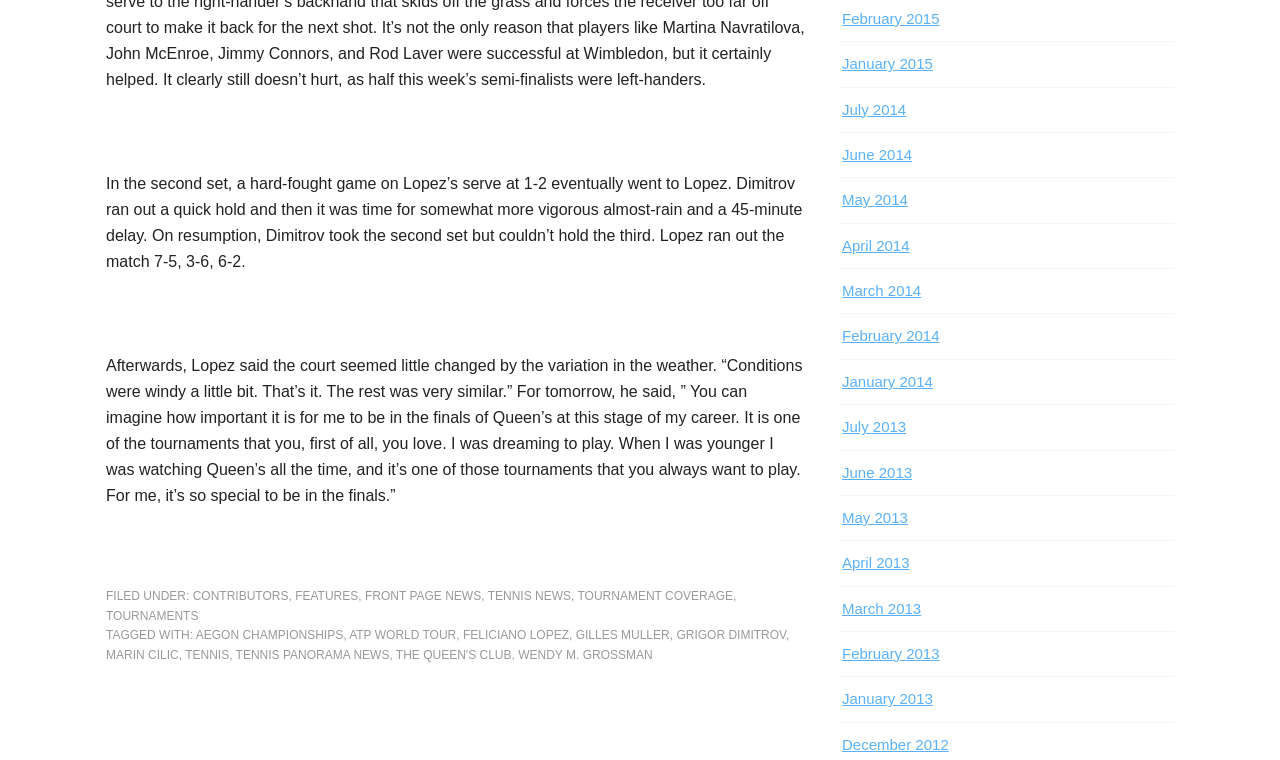Extract the bounding box coordinates for the described element: "July 2014". The coordinates should be represented as four float numbers between 0 and 1: [left, top, right, bottom].

[0.658, 0.132, 0.708, 0.155]